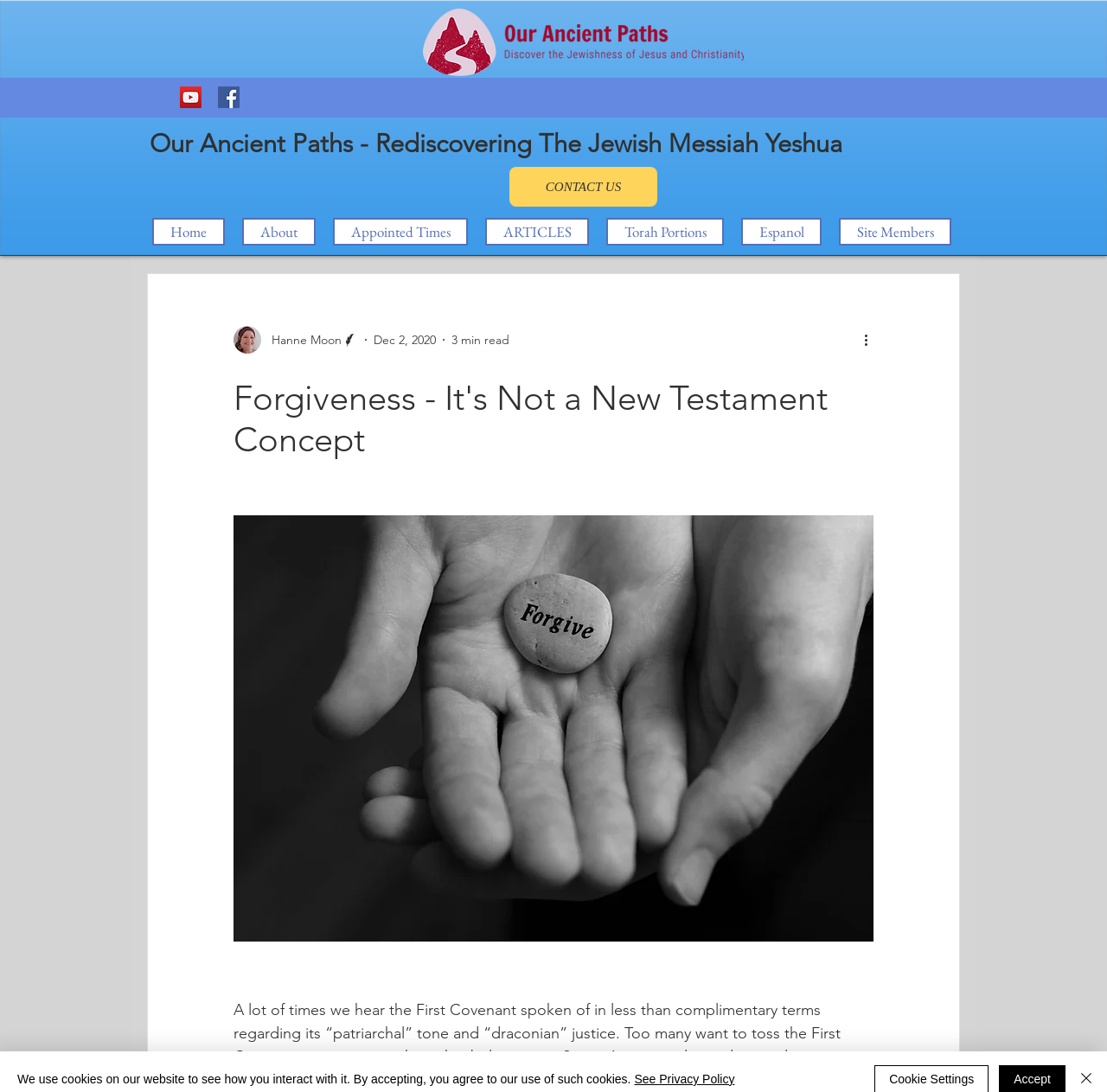Determine the main text heading of the webpage and provide its content.

Forgiveness - It's Not a New Testament Concept